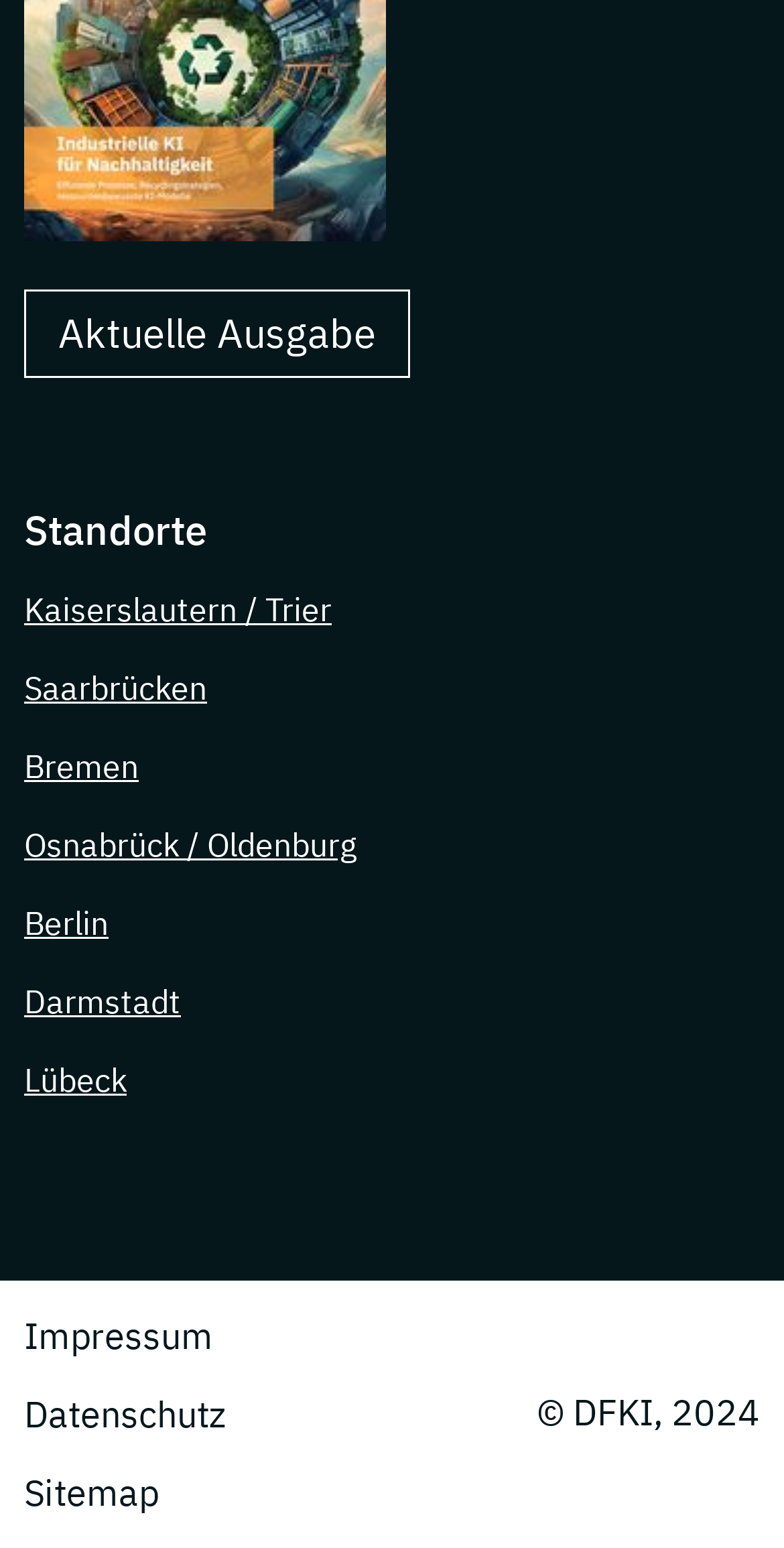Reply to the question with a brief word or phrase: What is the last link in the list?

Impressum